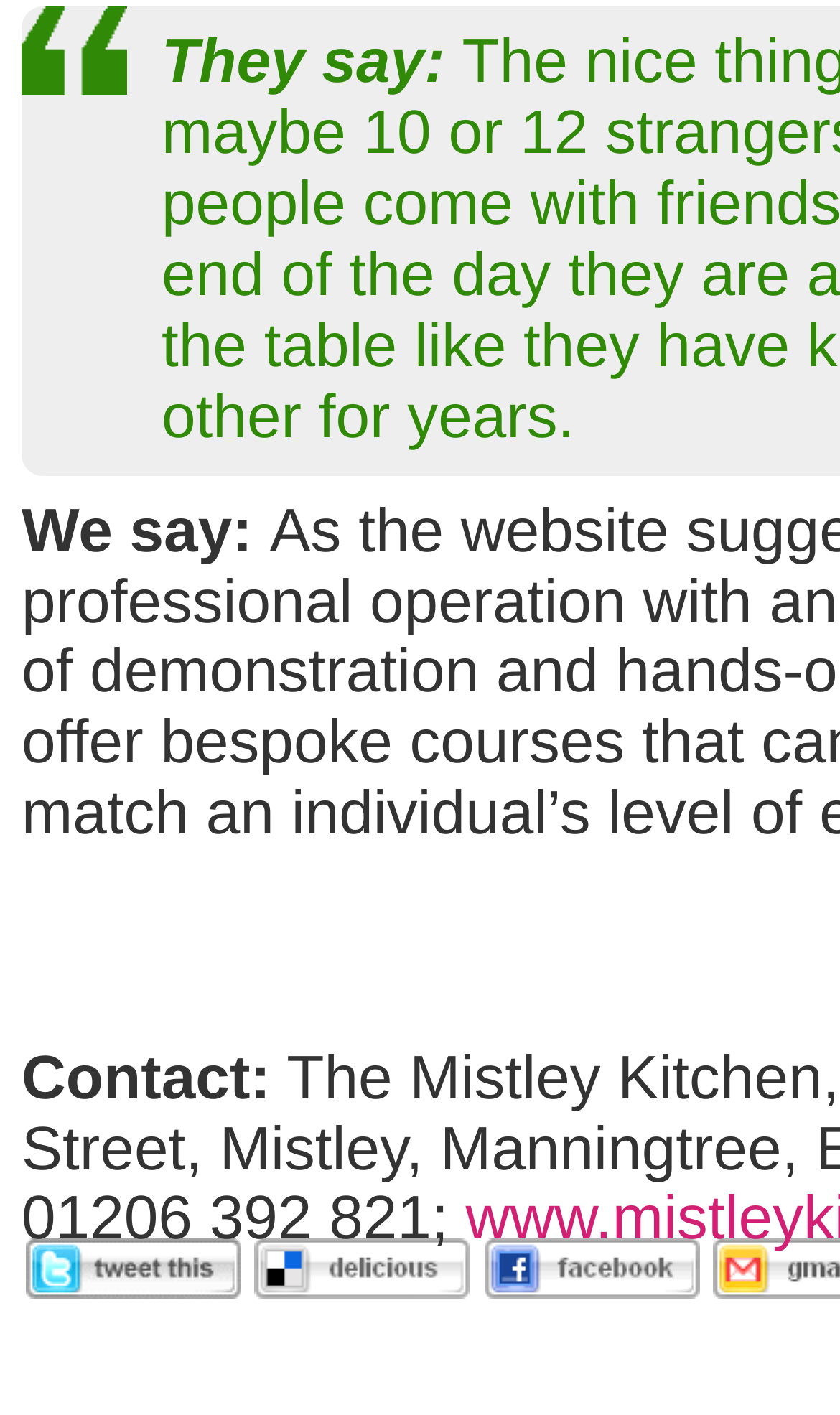What is the label above the contact phone number?
Provide a fully detailed and comprehensive answer to the question.

The label above the contact phone number is 'Contact:' which is a StaticText element located above the phone number with a bounding box coordinate of [0.026, 0.738, 0.322, 0.787].